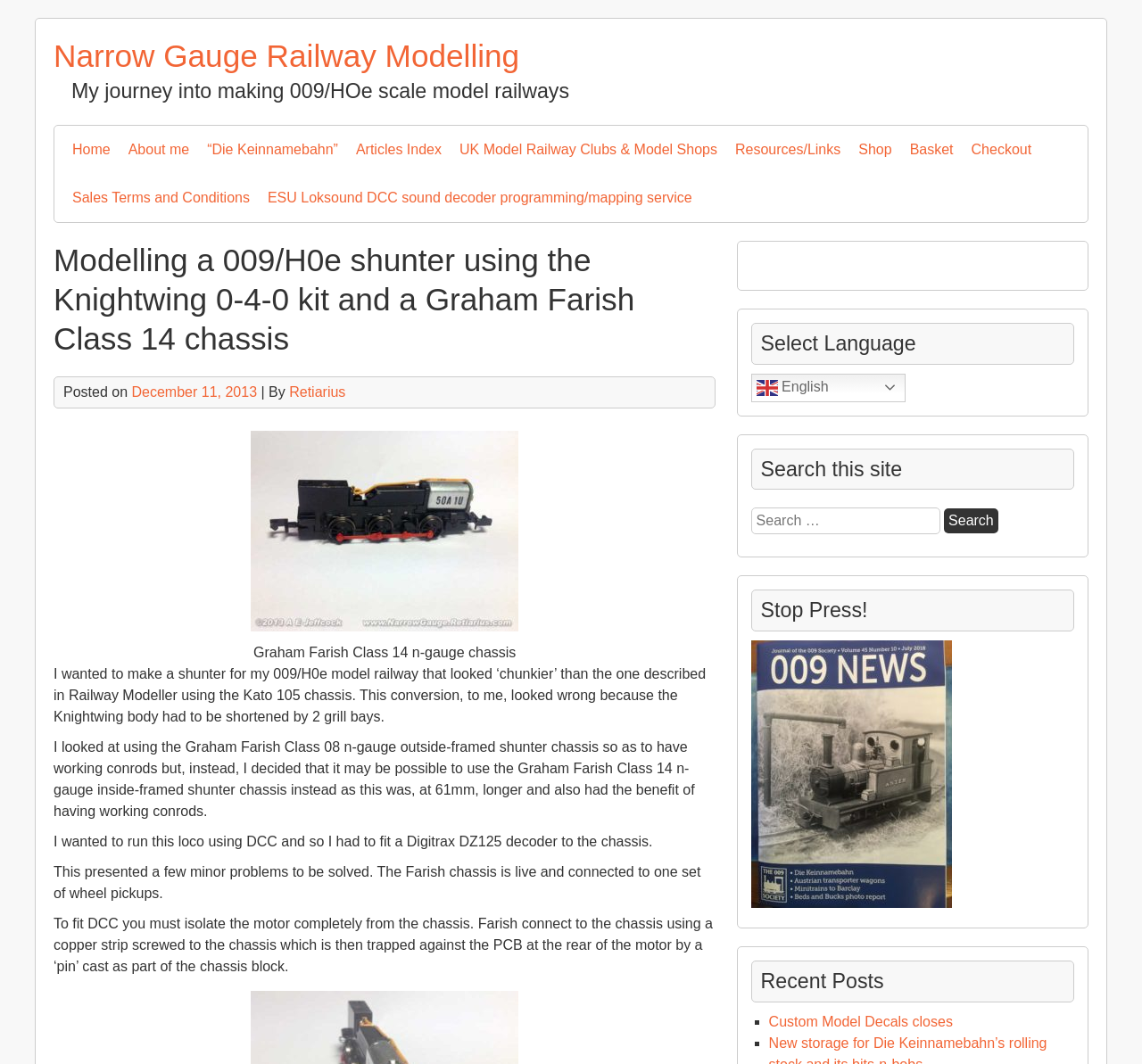What is the purpose of isolating the motor in this model?
Using the information from the image, provide a comprehensive answer to the question.

The purpose of isolating the motor in this model is to fit DCC, as mentioned in the text, which requires the motor to be completely isolated from the chassis.